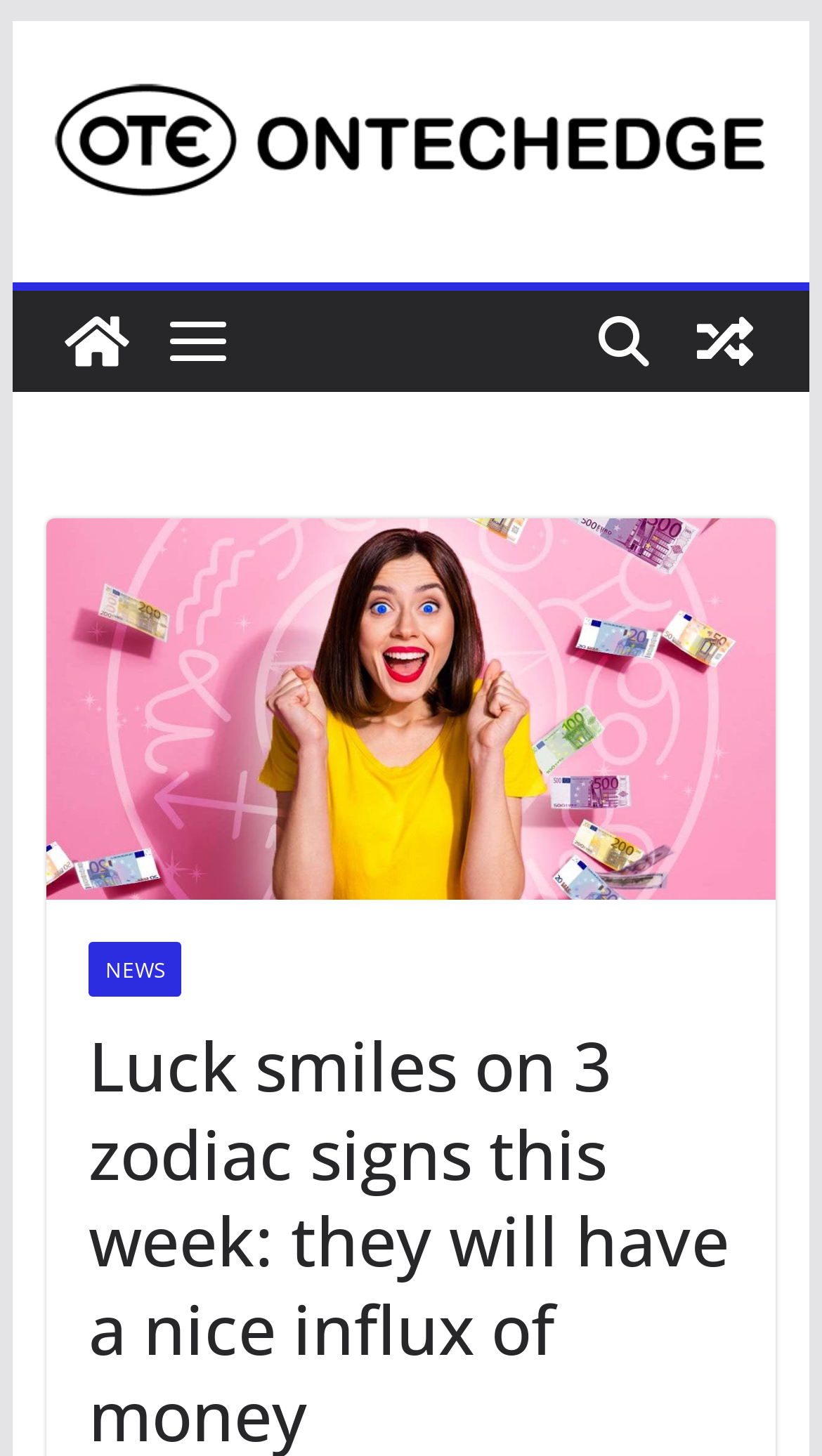Provide a one-word or one-phrase answer to the question:
What is the name of the website?

OnTechEdge